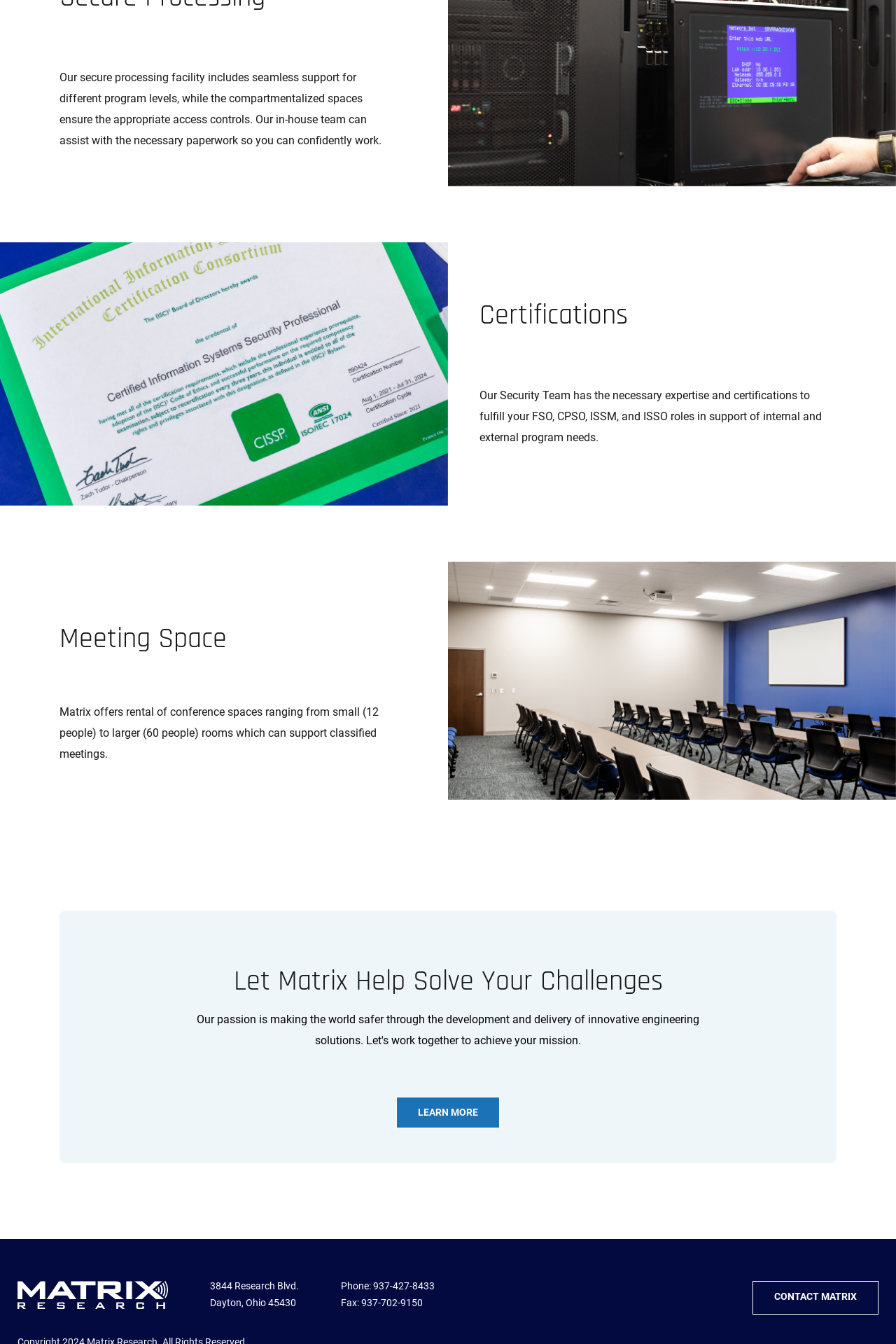Identify the bounding box of the UI element that matches this description: "937-702-9150".

[0.403, 0.965, 0.472, 0.973]